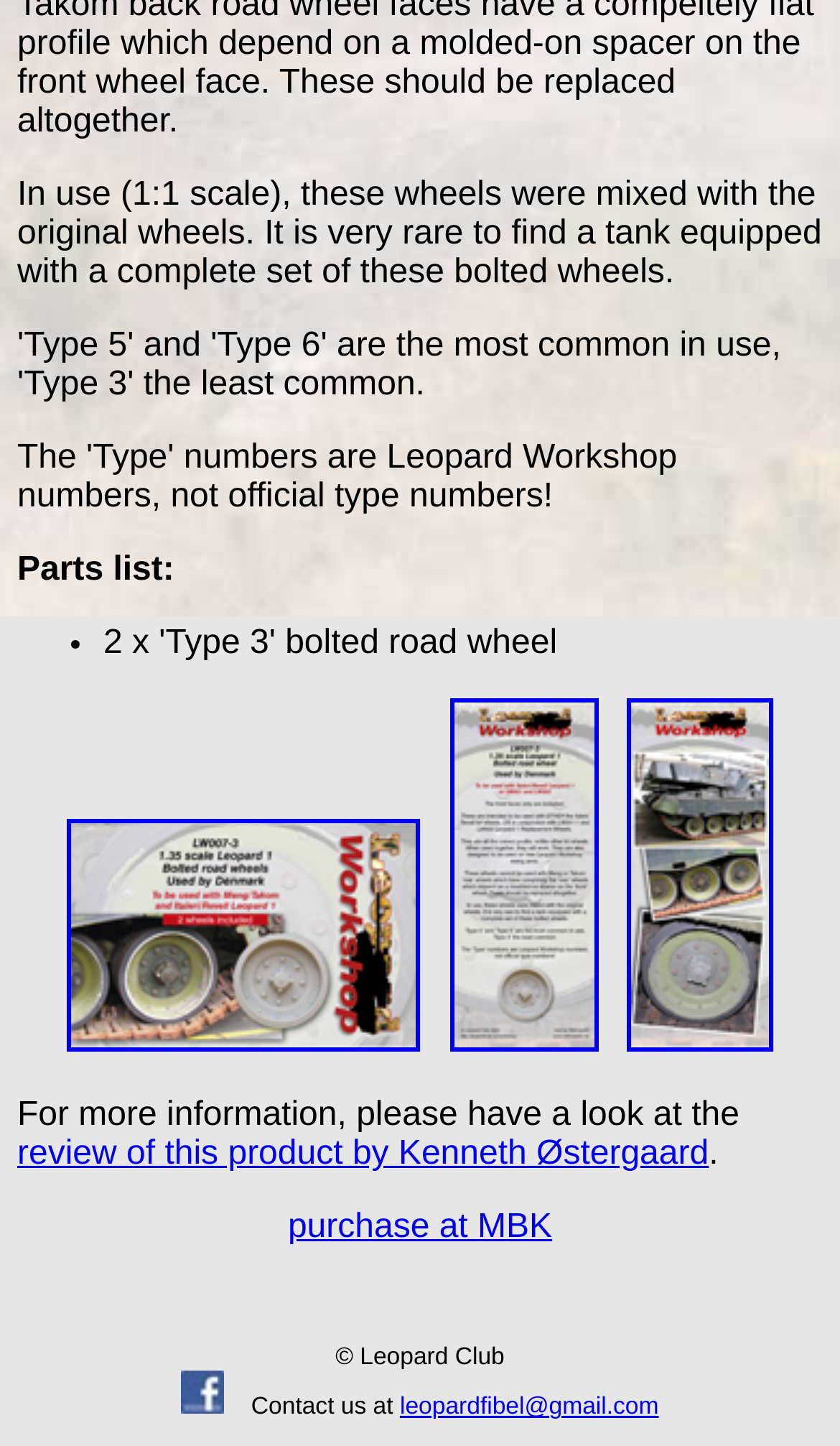Please provide a brief answer to the following inquiry using a single word or phrase:
What is the topic of the text?

Tank wheels